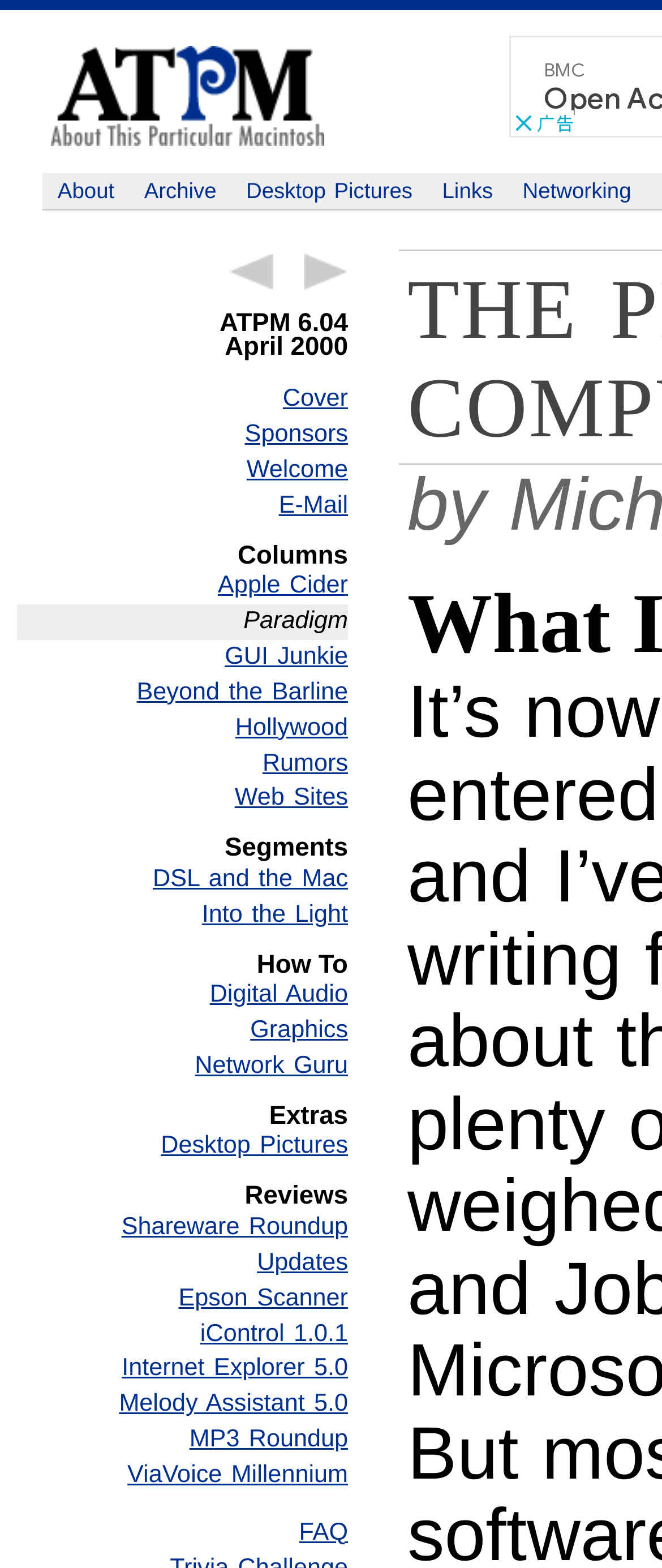How many sections are there in the webpage?
From the screenshot, provide a brief answer in one word or phrase.

7